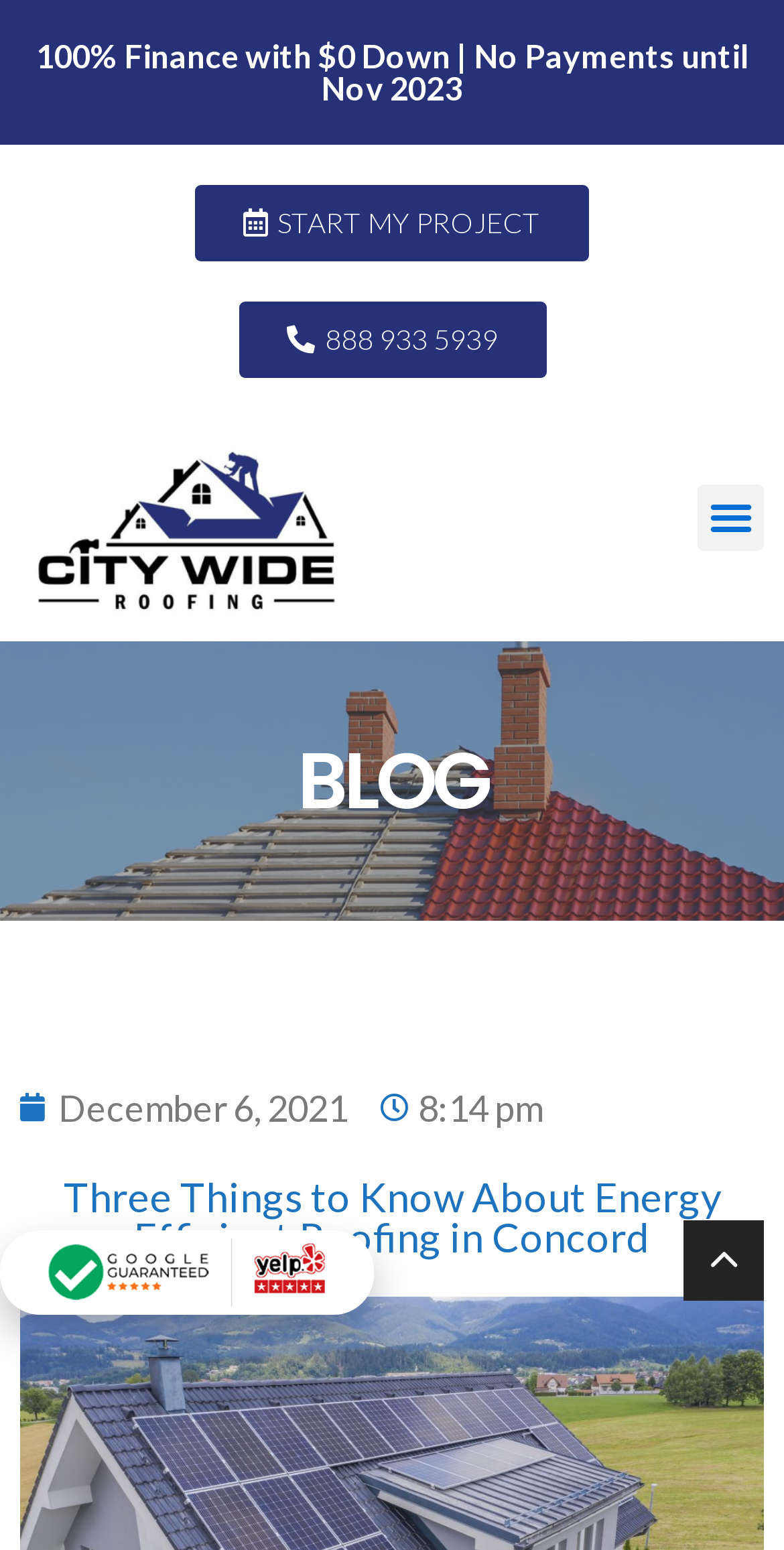What is the topic of the blog post?
Please provide a detailed and comprehensive answer to the question.

The webpage has a heading that reads 'Three Things to Know About Energy Efficient Roofing in Concord', which indicates that the blog post is about energy efficient roofing, specifically in Concord.